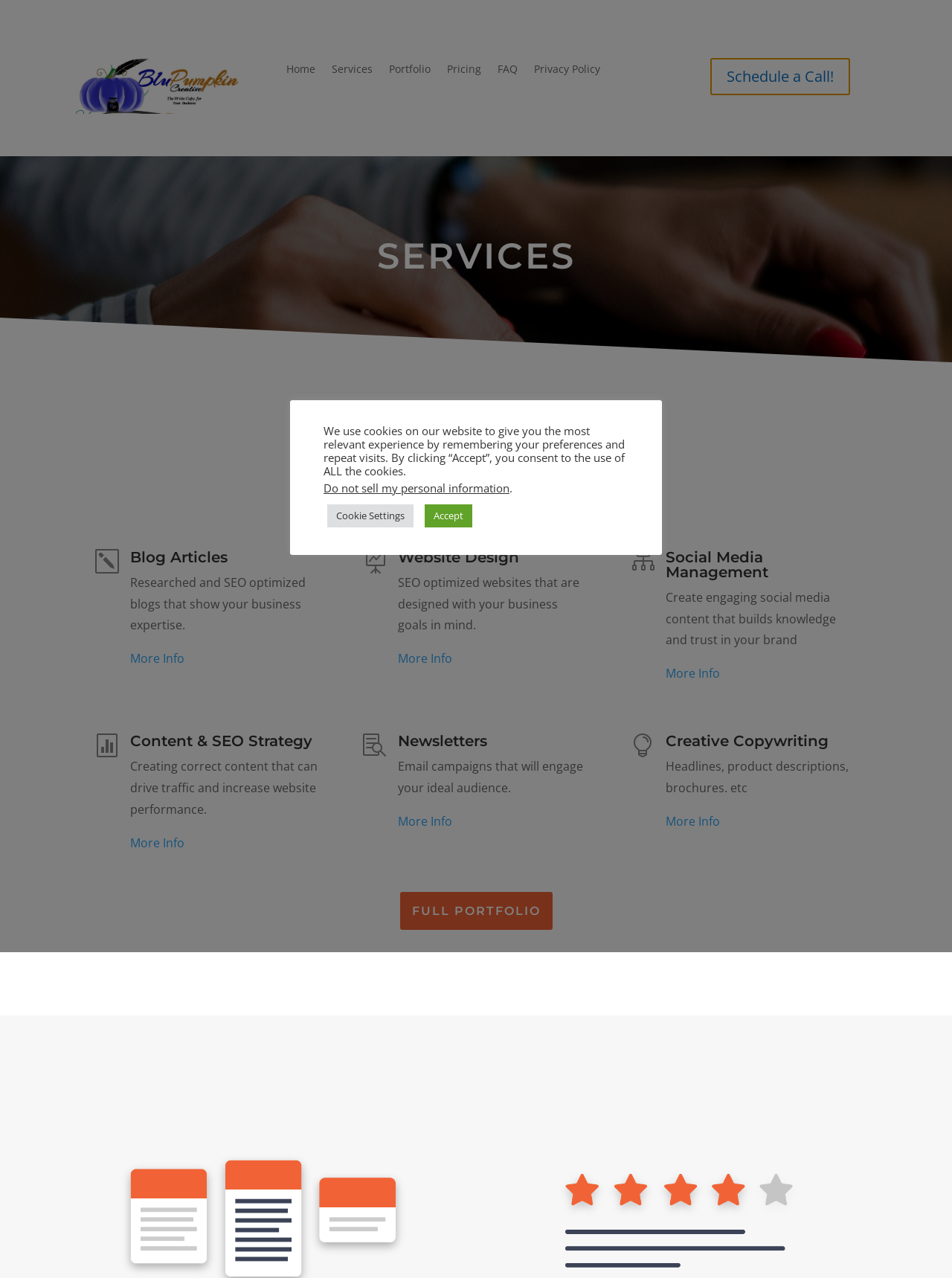Pinpoint the bounding box coordinates of the area that should be clicked to complete the following instruction: "Learn more about Blog Articles". The coordinates must be given as four float numbers between 0 and 1, i.e., [left, top, right, bottom].

[0.137, 0.509, 0.194, 0.522]